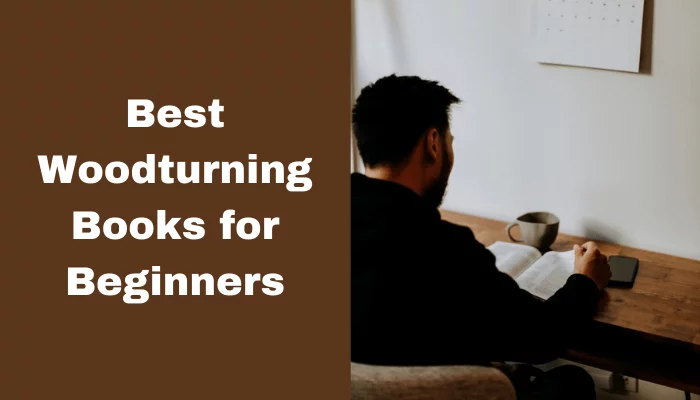Create an extensive caption that includes all significant details of the image.

The image features a focused individual engaging with woodturning literature, showcasing the theme of learning and skill development in the craft. On the left, large, bold text reads "Best Woodturning Books for Beginners," emphasizing the importance of selecting the right resources for newcomers to this intricate hobby. The person, seen from behind, appears to be studying a book while sitting at a wooden desk that has a simple cup and a calendar in the background, creating a cozy and inviting atmosphere. This visual encapsulates the essence of the journey into woodturning, highlighting the significance of knowledge and practice for beginners in 2024.